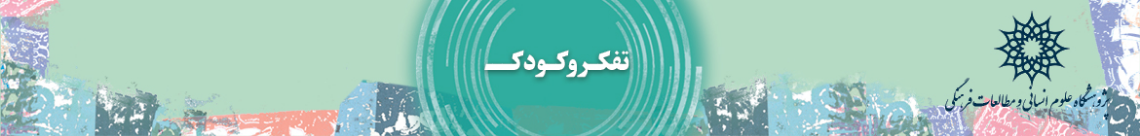Paint a vivid picture of the image with your description.

The image features a vibrant and artistic banner with the Persian phrase "تفکر کودک" (Thinking of the Child) prominently displayed in bold white text. The background showcases a blend of soft teal and pastel colors, accented with abstract patterns and textures that evoke creativity and thought. To the right, there is a decorative emblem resembling a sunburst or star, representing a blend of tradition and modernity. This visual element enhances the theme of childhood thinking and education, aligning with the overall focus of the associated content on teaching methodologies in Persian literature. This banner serves as an inviting introduction to discussions and materials related to educational philosophies, particularly those of notable thinkers like Farid ud-Din Attar and Mathew Lipman.